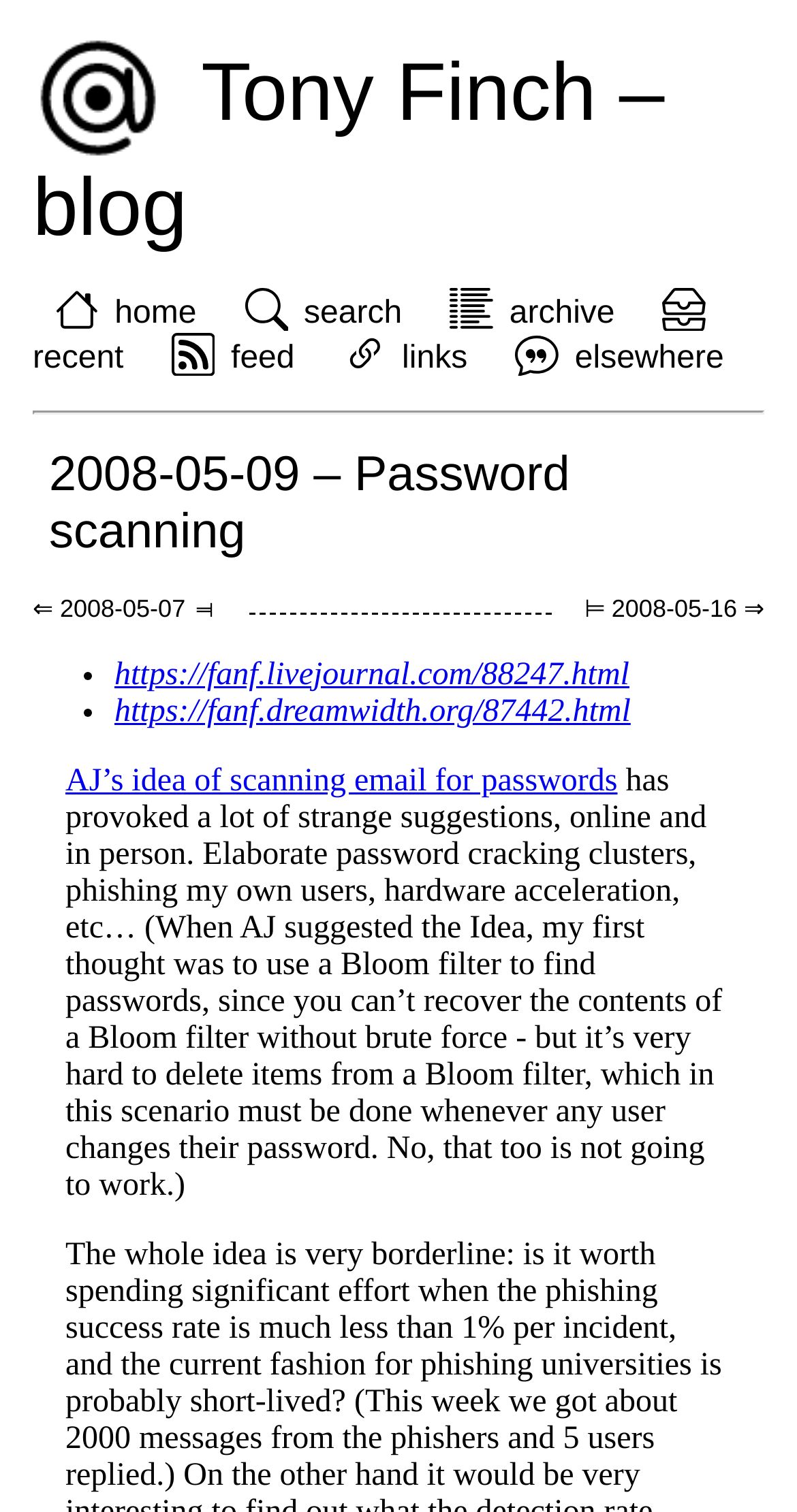What is the author's name?
We need a detailed and exhaustive answer to the question. Please elaborate.

The author's name is obtained from the heading element '.@ Tony Finch – blog' which is located at the top of the webpage, indicating that Tony Finch is the author of the blog.